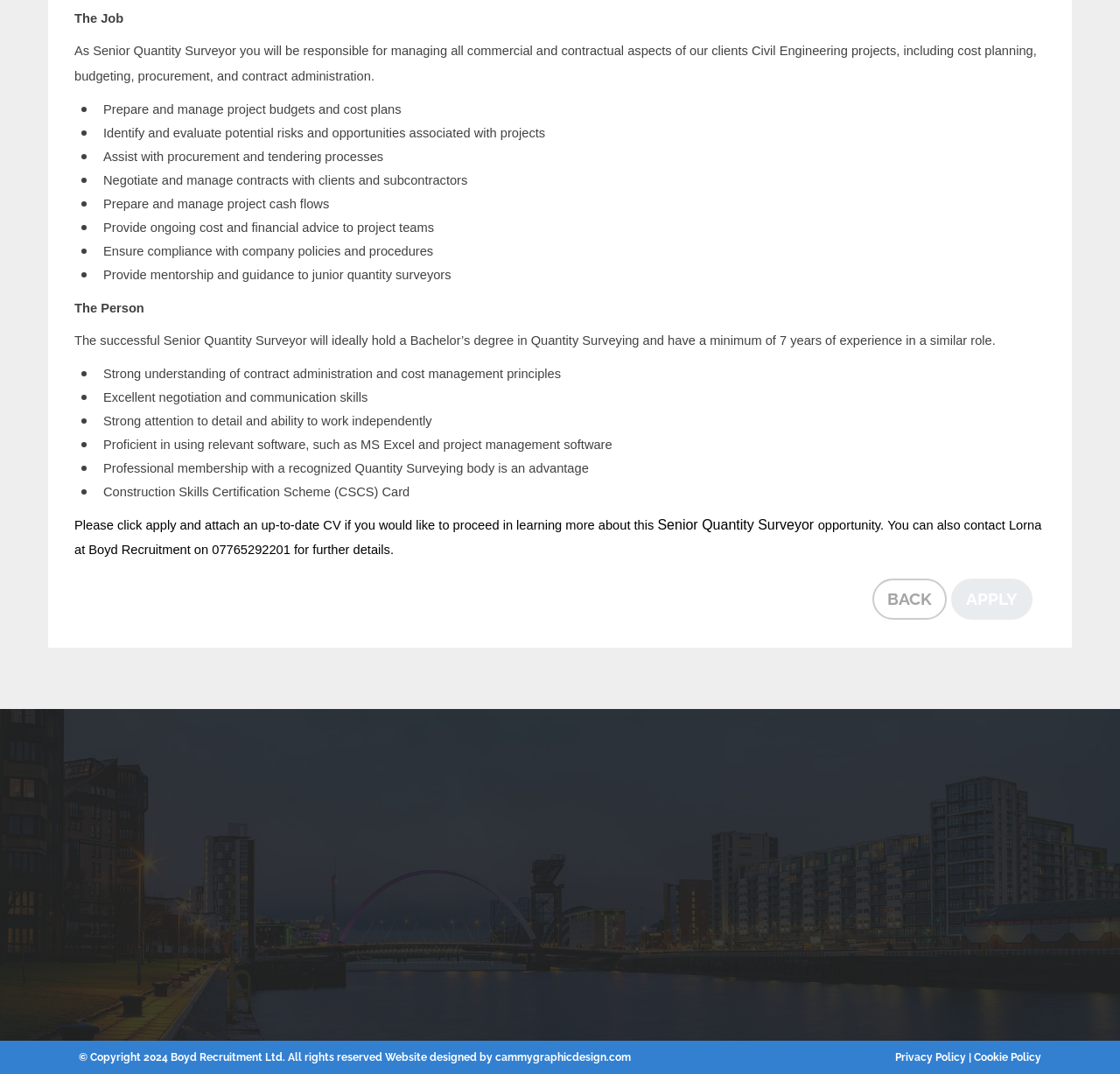Provide the bounding box coordinates of the HTML element this sentence describes: "Privacy Policy".

[0.799, 0.979, 0.862, 0.991]